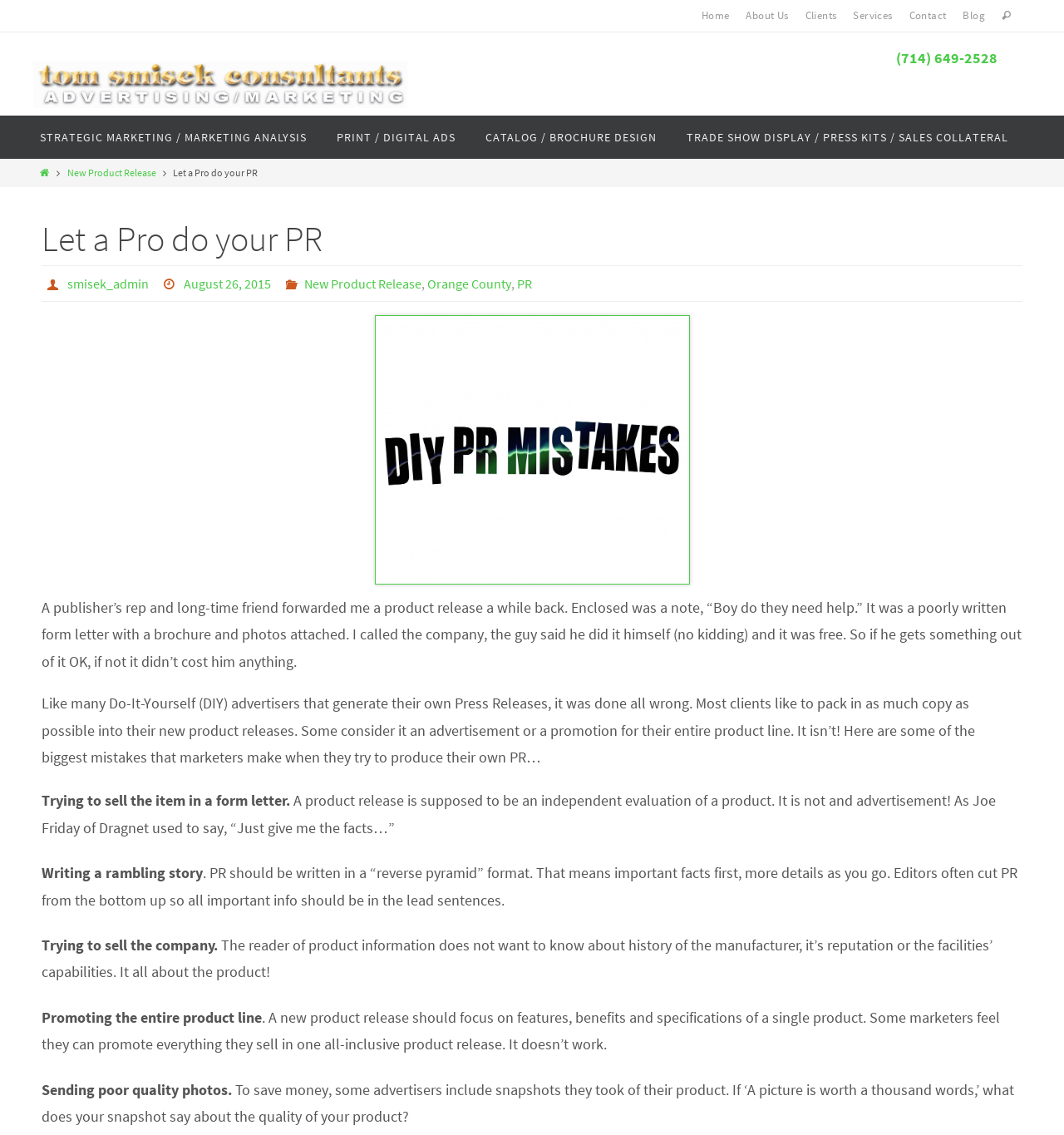Please identify the coordinates of the bounding box for the clickable region that will accomplish this instruction: "Read the blog post about New Product Release".

[0.063, 0.147, 0.147, 0.158]